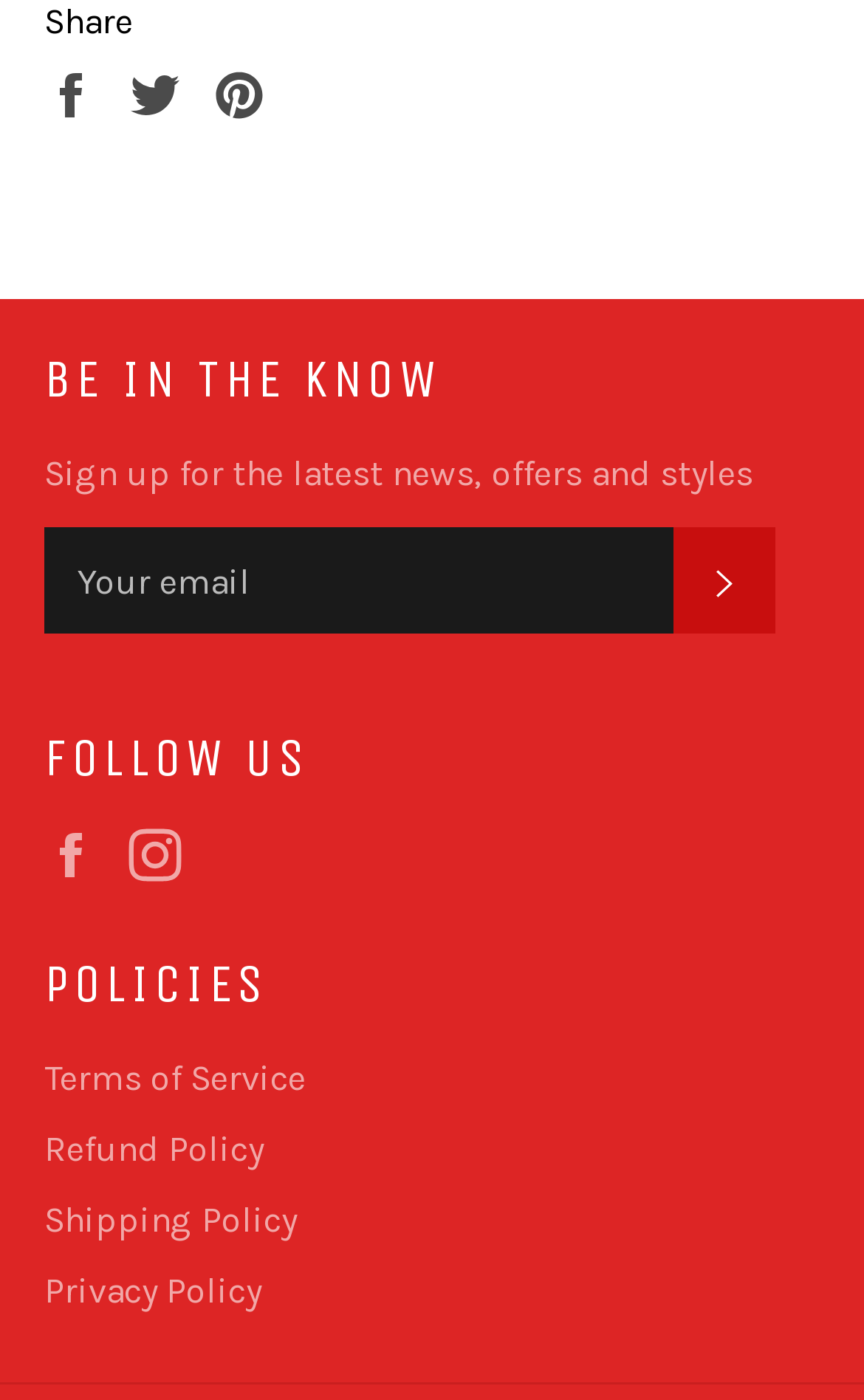Please specify the bounding box coordinates of the area that should be clicked to accomplish the following instruction: "View Terms of Service". The coordinates should consist of four float numbers between 0 and 1, i.e., [left, top, right, bottom].

[0.051, 0.755, 0.354, 0.785]